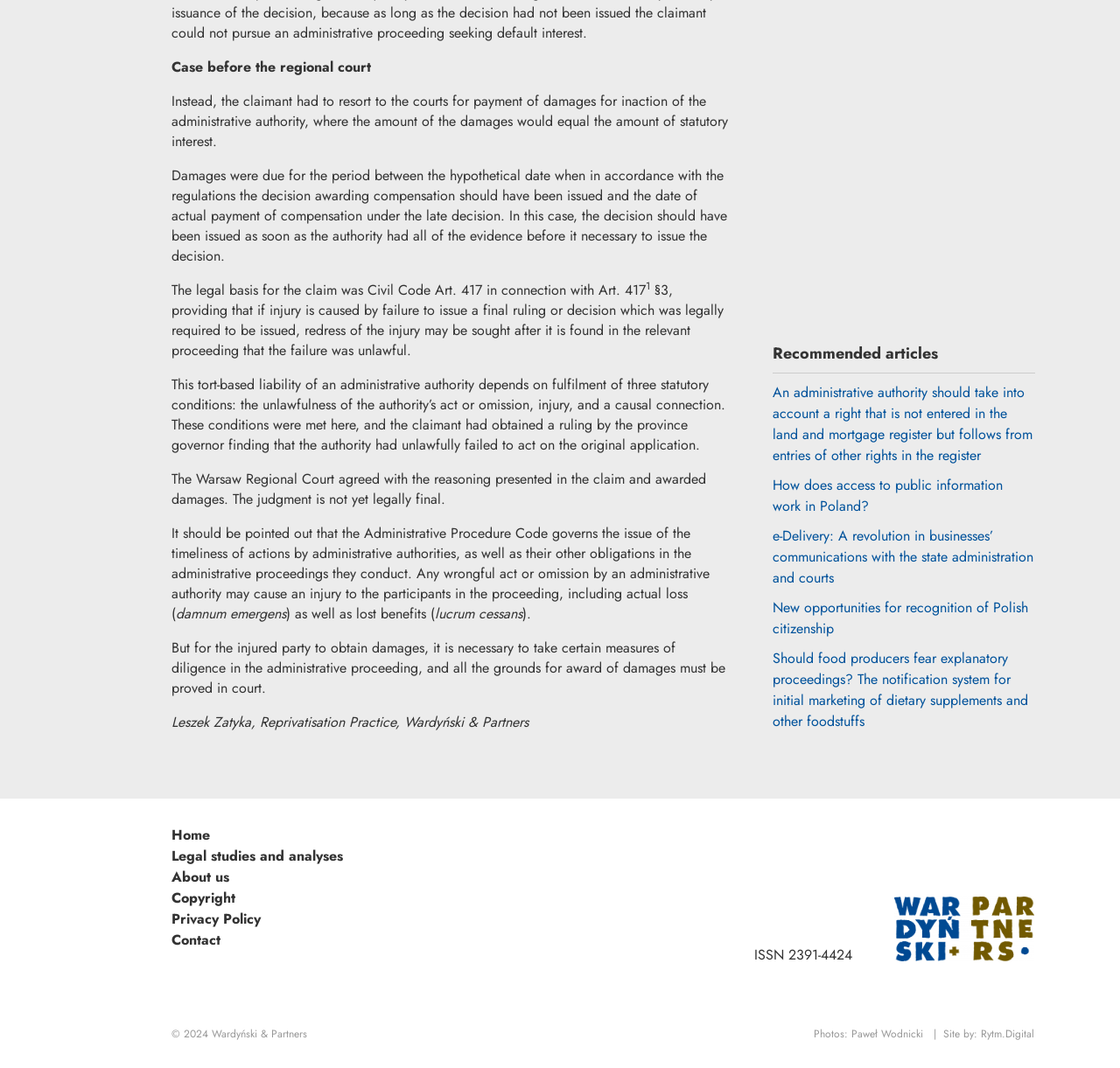Examine the image carefully and respond to the question with a detailed answer: 
What is the legal basis for the claim?

The legal basis for the claim is Civil Code Art. 417 in connection with Art. 3, providing that if injury is caused by failure to issue a final ruling or decision which was legally required to be issued, redress of the injury may be sought after it is found in the relevant proceeding that the failure was unlawful.